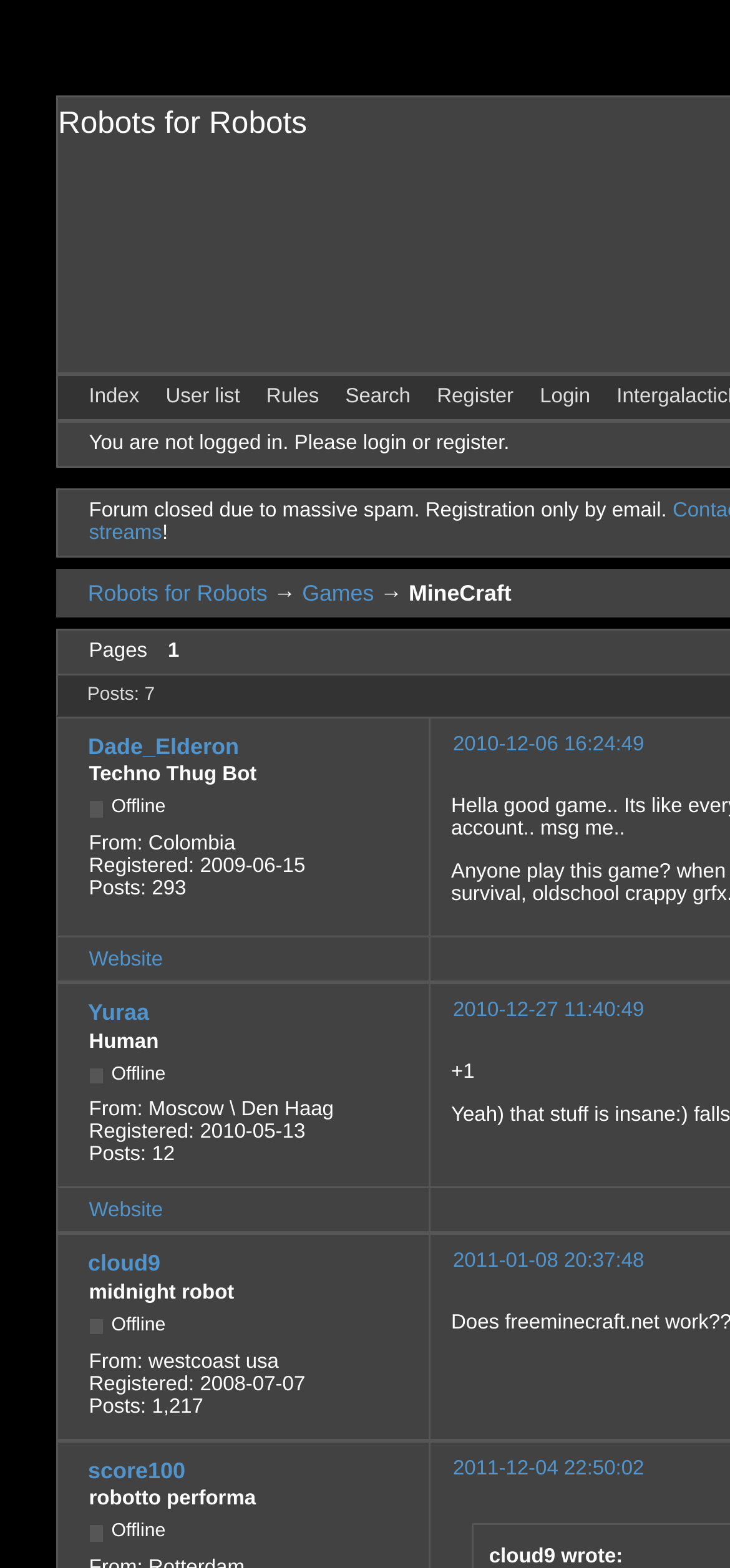How many users are listed on this page?
Answer the question with a single word or phrase derived from the image.

5